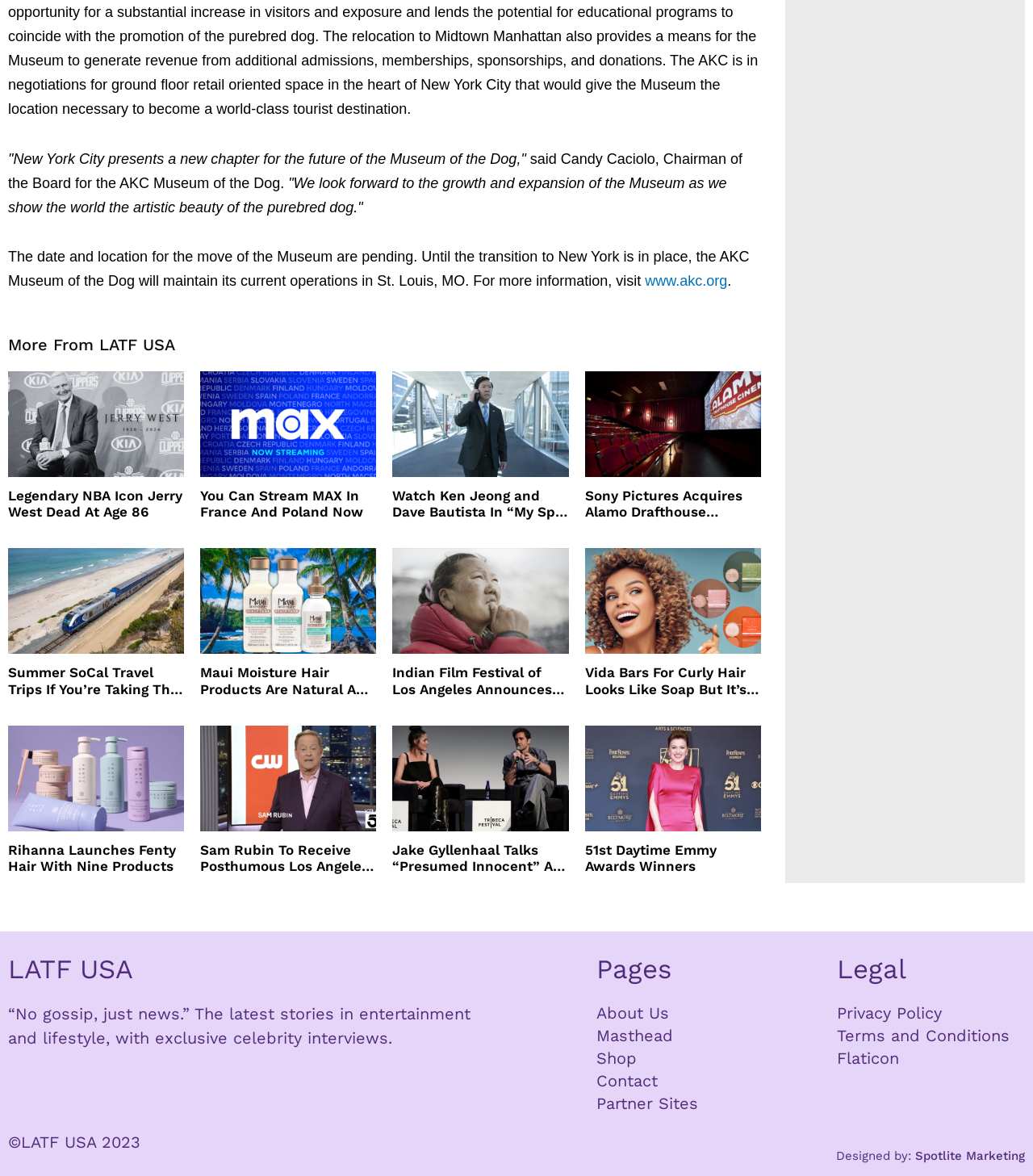What is the name of the museum mentioned in the article?
Answer the question with a single word or phrase by looking at the picture.

Museum of the Dog